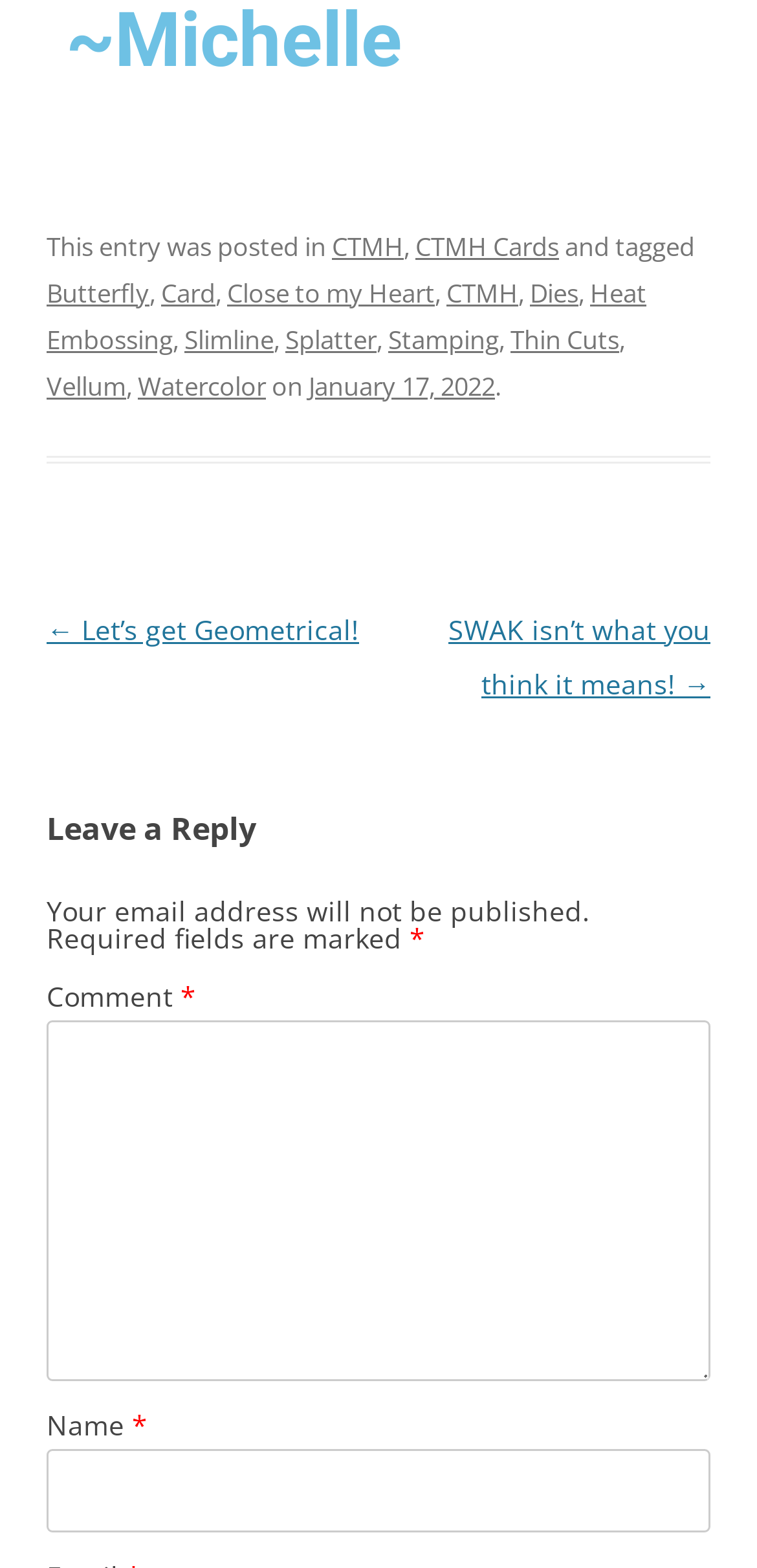Please mark the bounding box coordinates of the area that should be clicked to carry out the instruction: "Click on the 'Butterfly' link".

[0.062, 0.175, 0.197, 0.198]